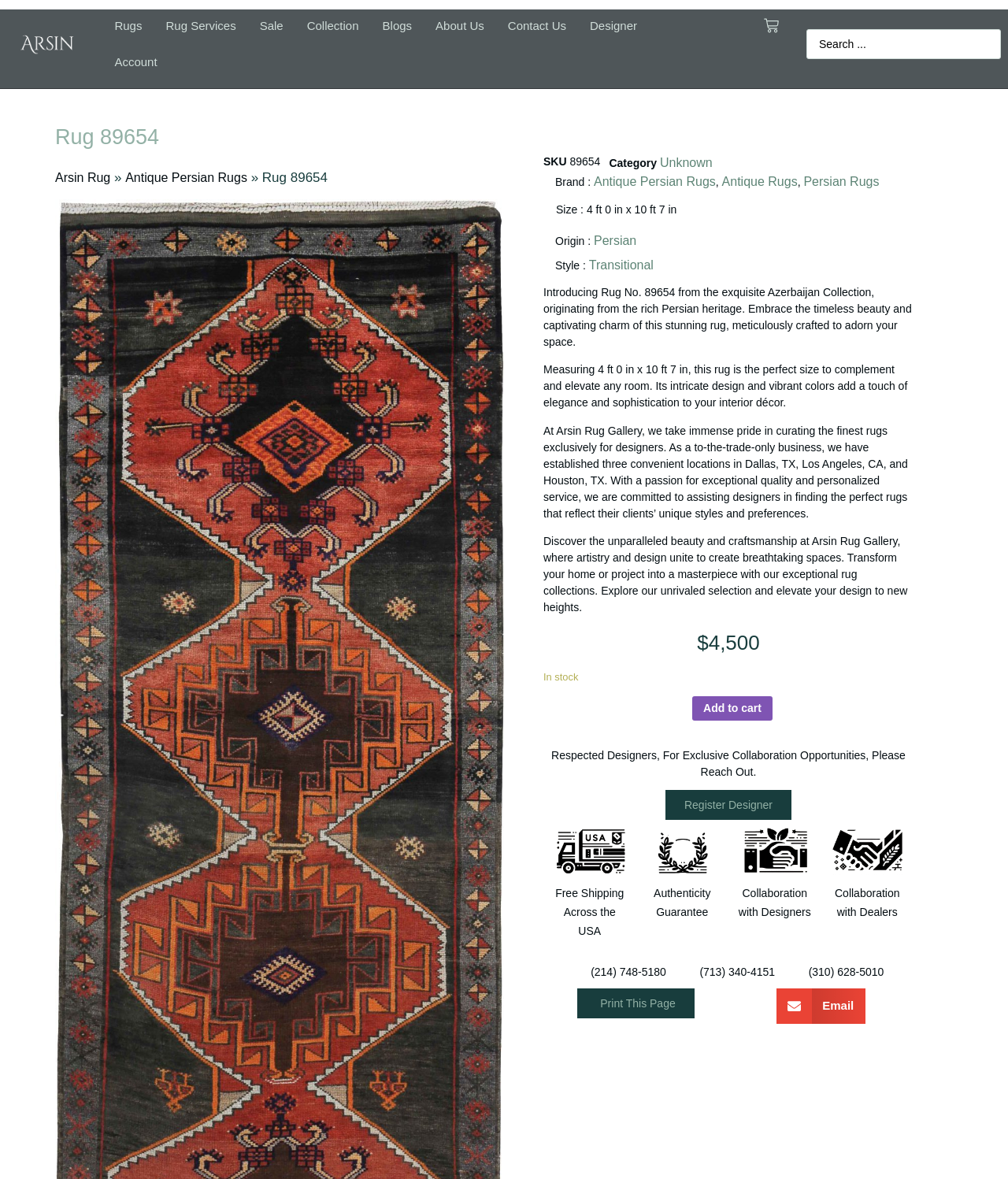Please determine the bounding box coordinates for the element that should be clicked to follow these instructions: "Search for rugs".

[0.8, 0.025, 0.993, 0.05]